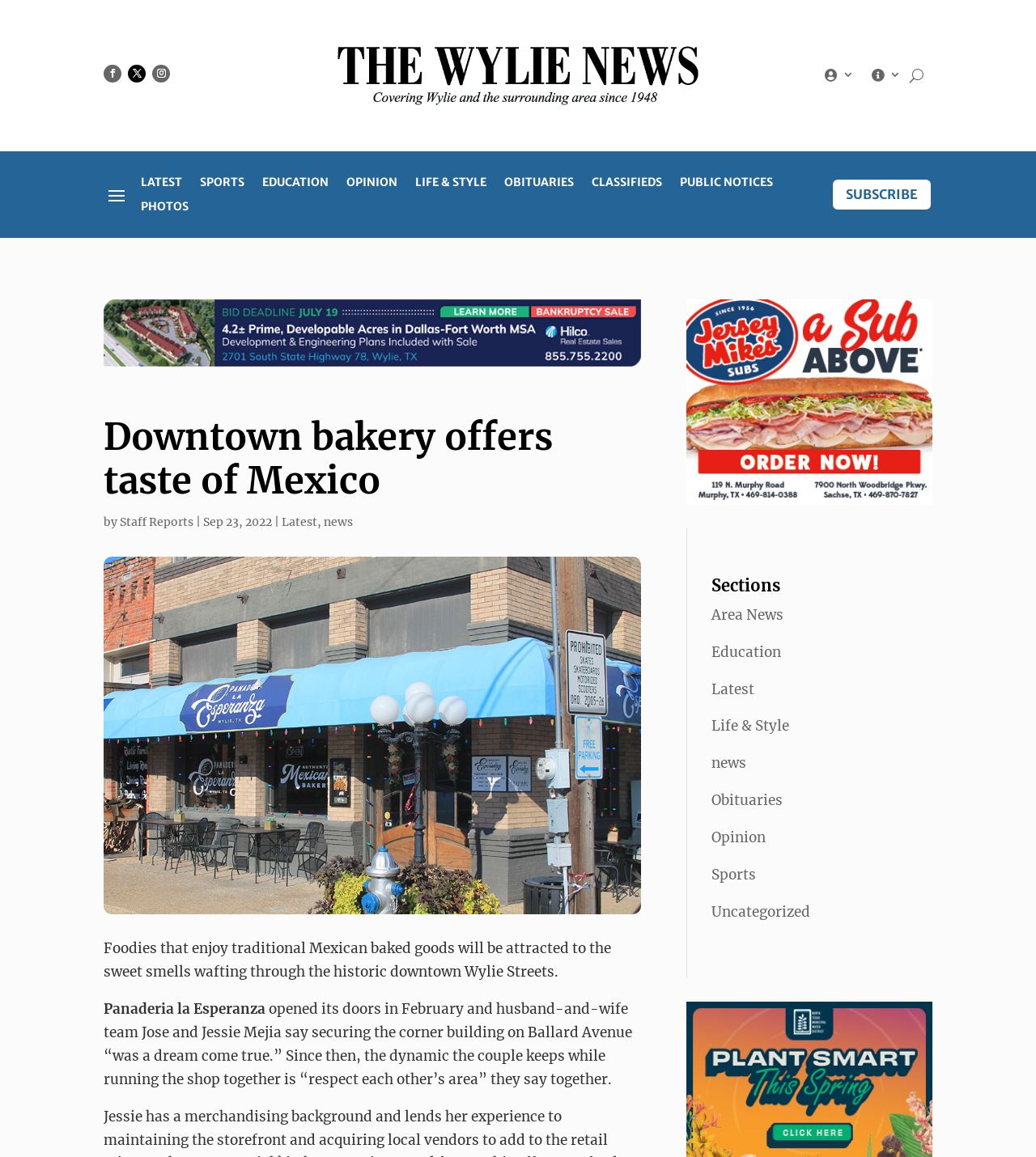What is the name of the bakery?
Examine the image and give a concise answer in one word or a short phrase.

Panaderia la Esperanza